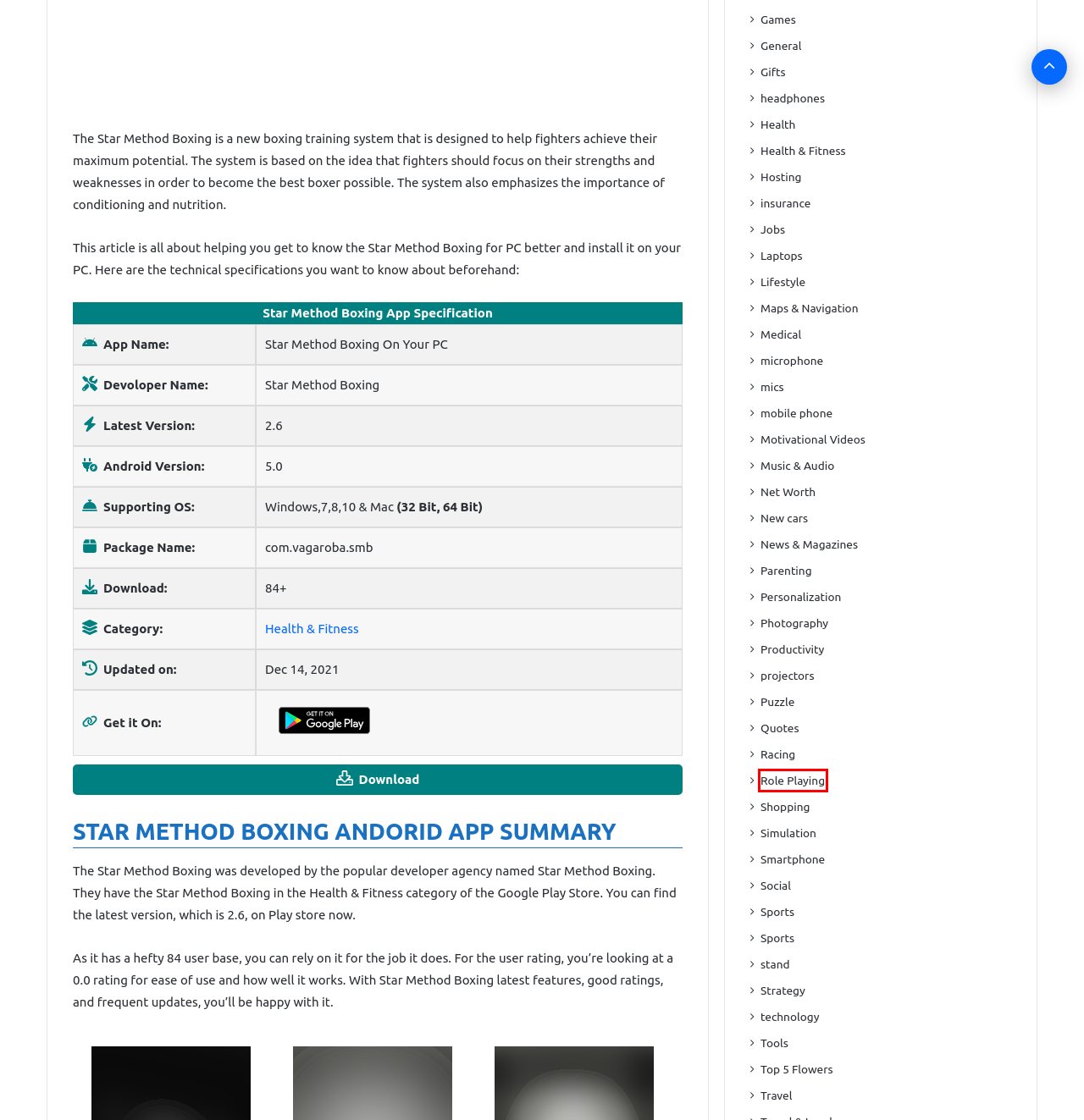A screenshot of a webpage is given, featuring a red bounding box around a UI element. Please choose the webpage description that best aligns with the new webpage after clicking the element in the bounding box. These are the descriptions:
A. projectors Archives - All in One Junction
B. Games Archives - All in One Junction
C. Smartphone Archives - All in One Junction
D. Role Playing Archives - All in One Junction
E. Top 5 Flowers Archives - All in One Junction
F. Personalization Archives - All in One Junction
G. mobile phone Archives - All in One Junction
H. Puzzle Archives - All in One Junction

D